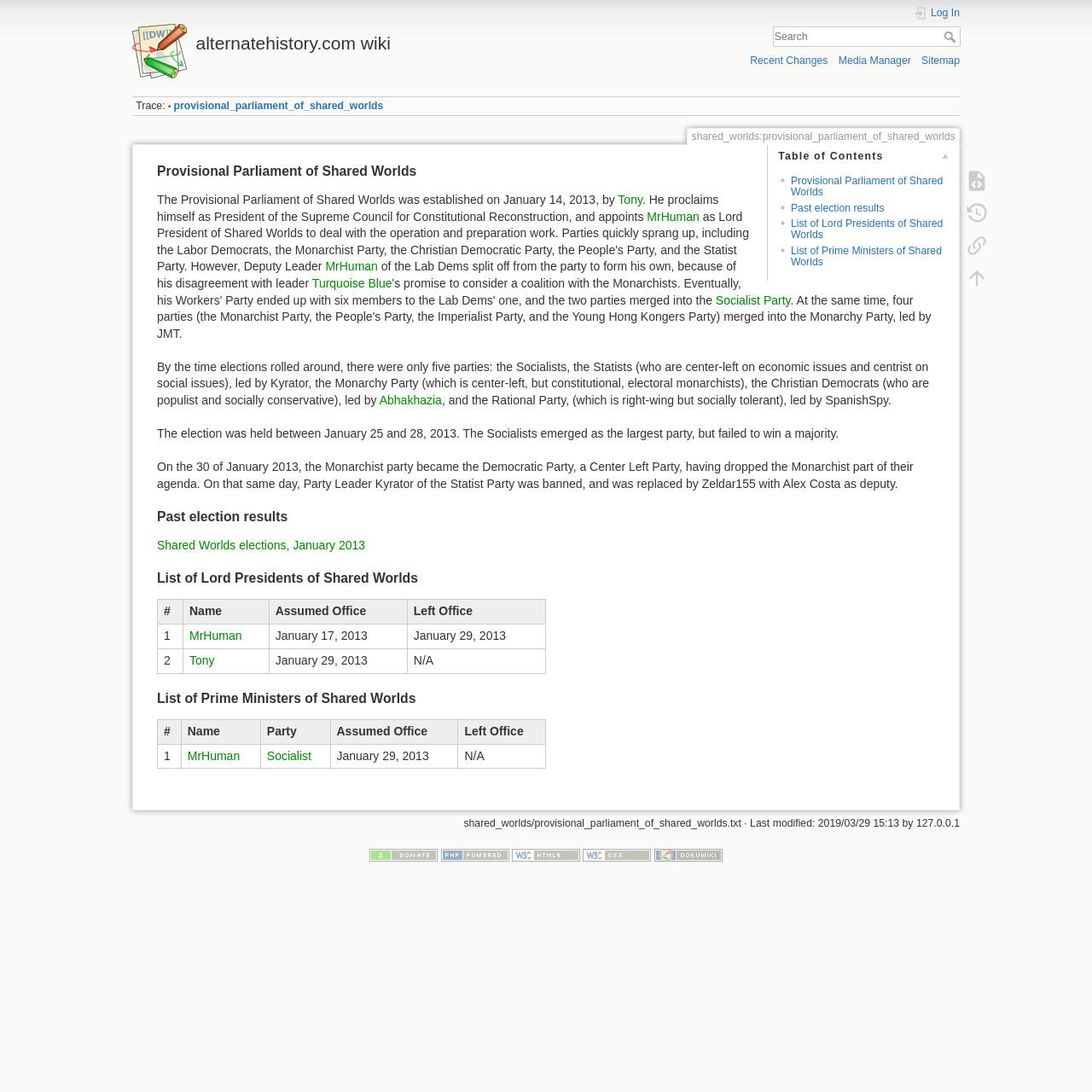How many Lord Presidents of Shared Worlds are listed?
Please give a well-detailed answer to the question.

In the table under the heading 'List of Lord Presidents of Shared Worlds', there are two rows, each representing a Lord President, so there are two Lord Presidents listed.